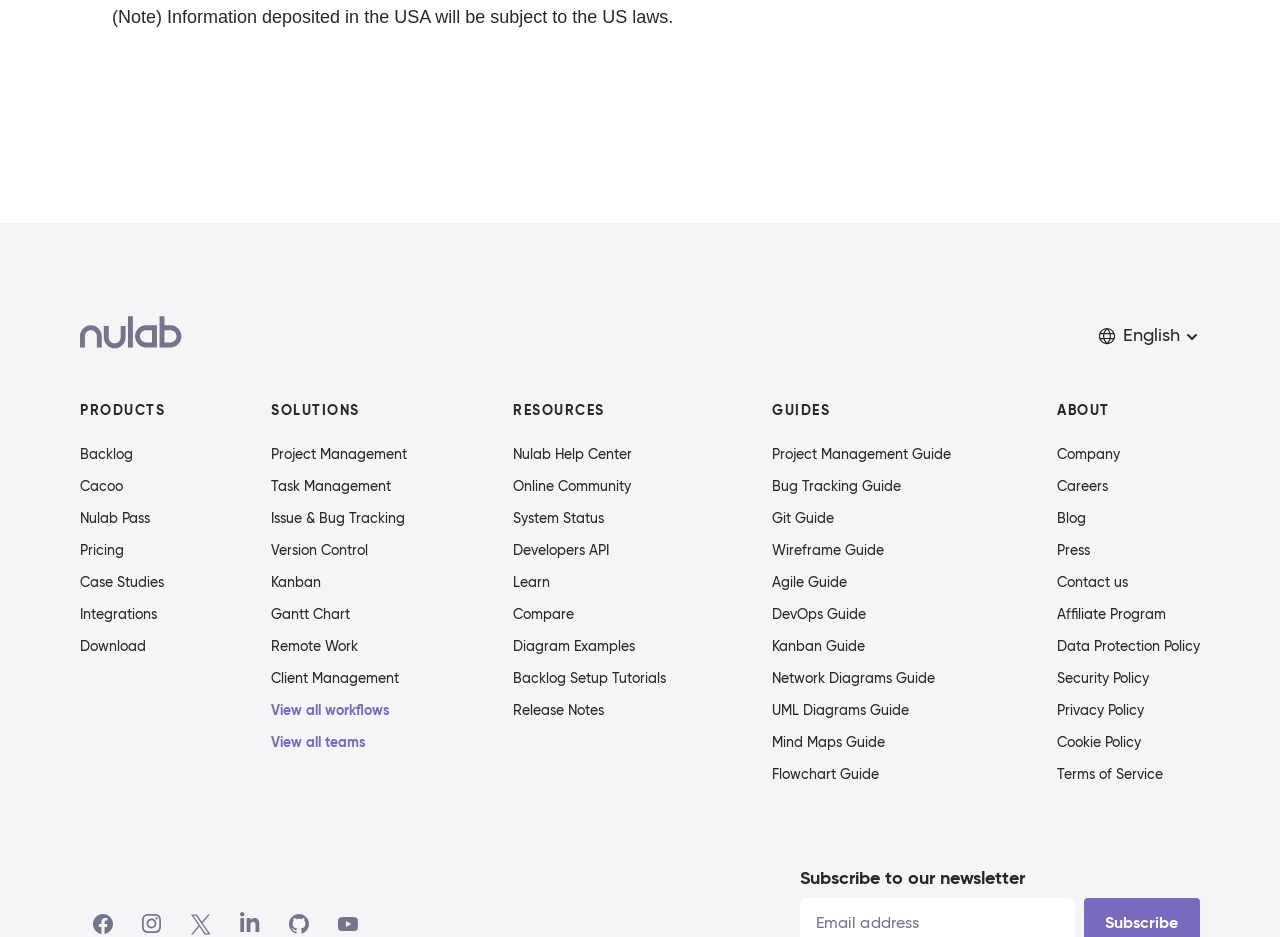Determine the bounding box coordinates of the region I should click to achieve the following instruction: "View the Backlog product". Ensure the bounding box coordinates are four float numbers between 0 and 1, i.e., [left, top, right, bottom].

[0.062, 0.475, 0.129, 0.495]